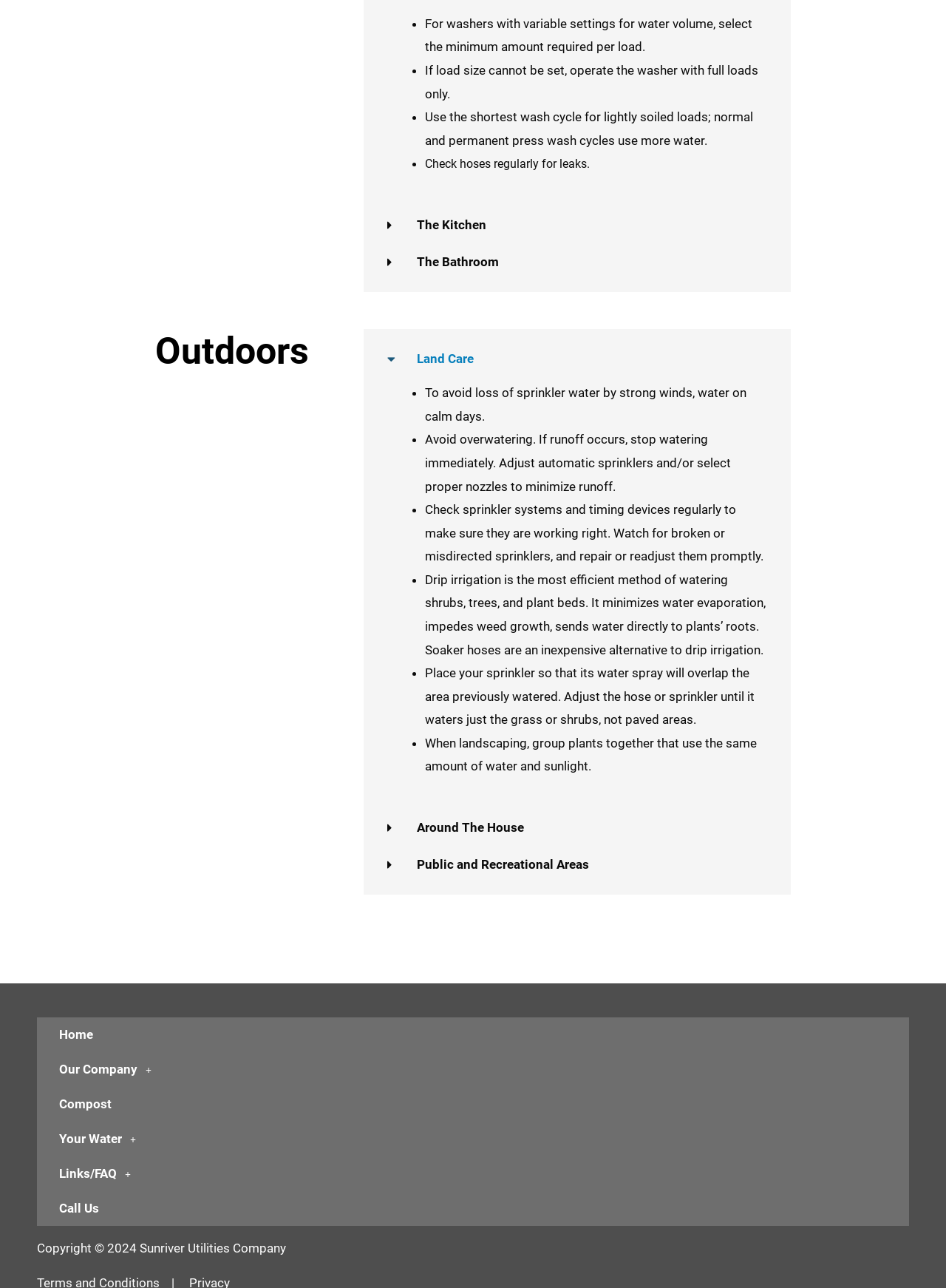Determine the bounding box coordinates for the area you should click to complete the following instruction: "Click on The Kitchen tab".

[0.397, 0.161, 0.823, 0.189]